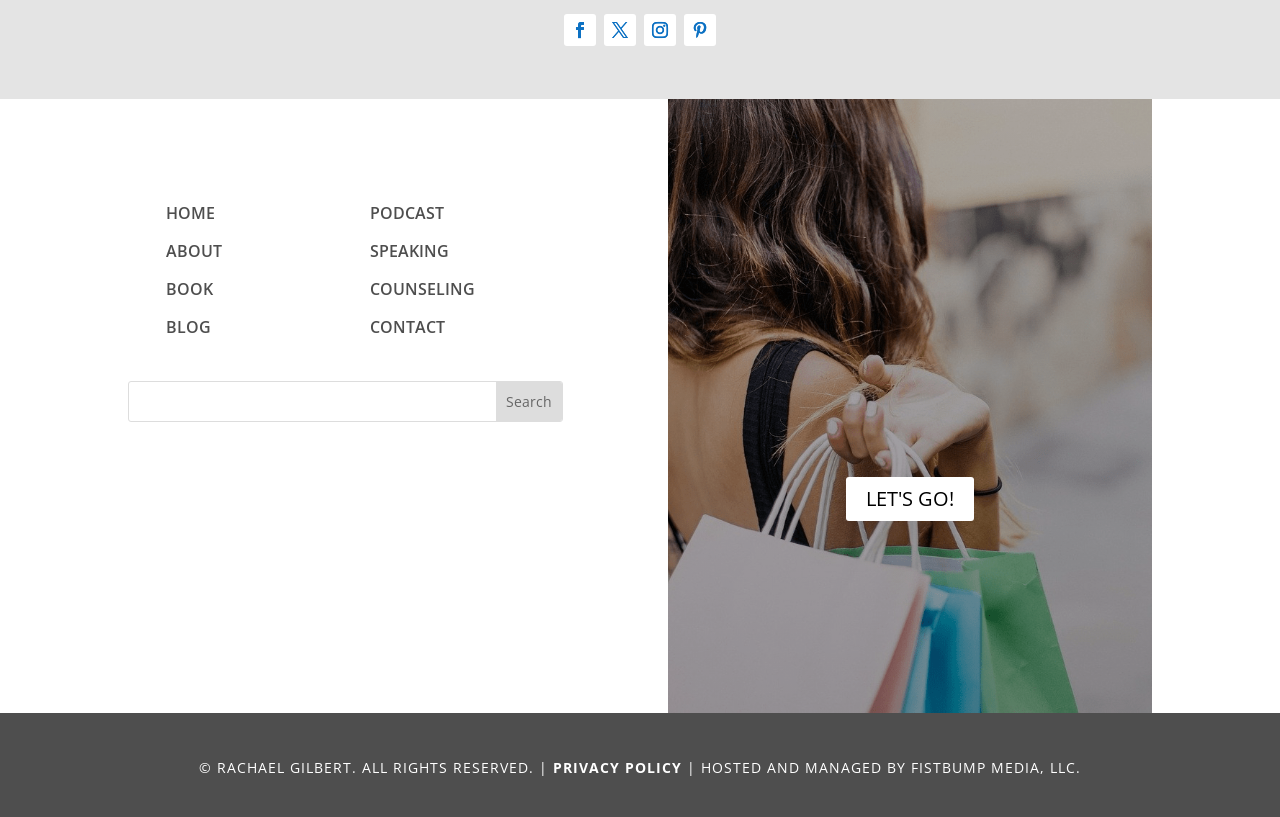Determine the bounding box coordinates of the area to click in order to meet this instruction: "visit the blog".

[0.13, 0.386, 0.165, 0.413]